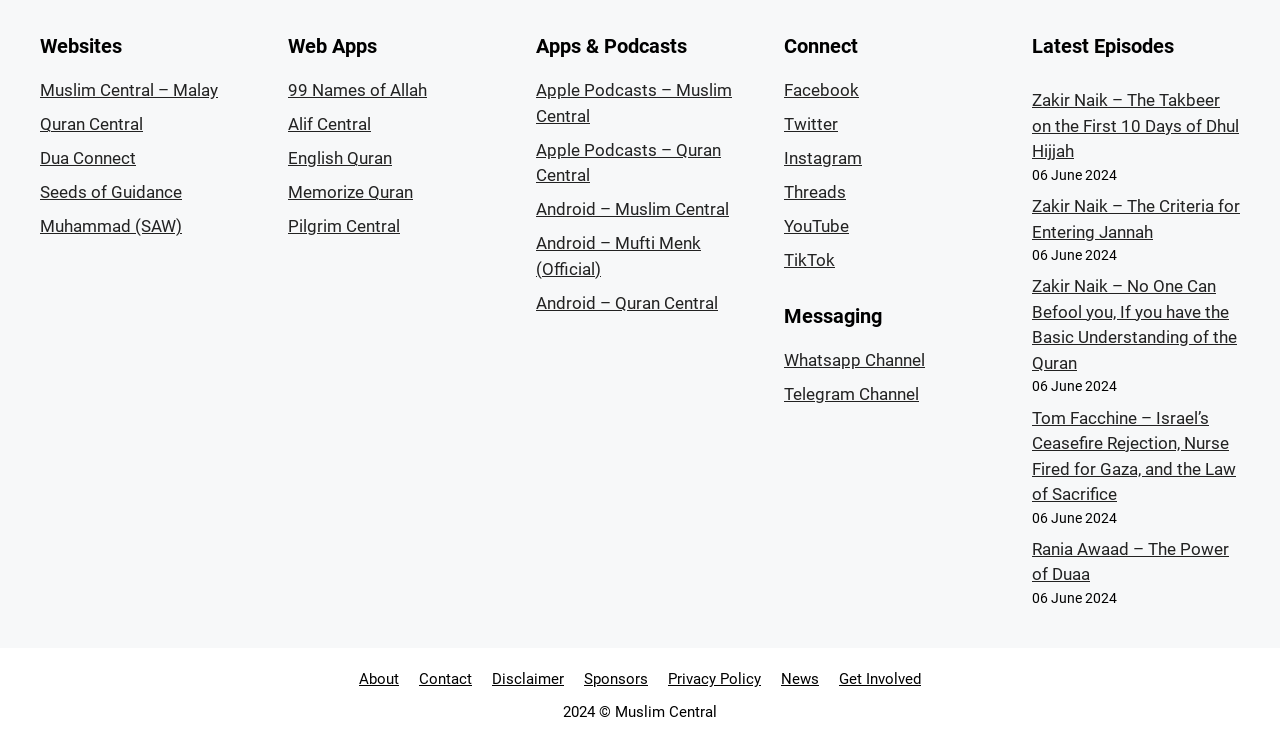Determine the bounding box coordinates of the clickable region to carry out the instruction: "Read about Zakir Naik – The Takbeer on the First 10 Days of Dhul Hijjah".

[0.806, 0.122, 0.968, 0.217]